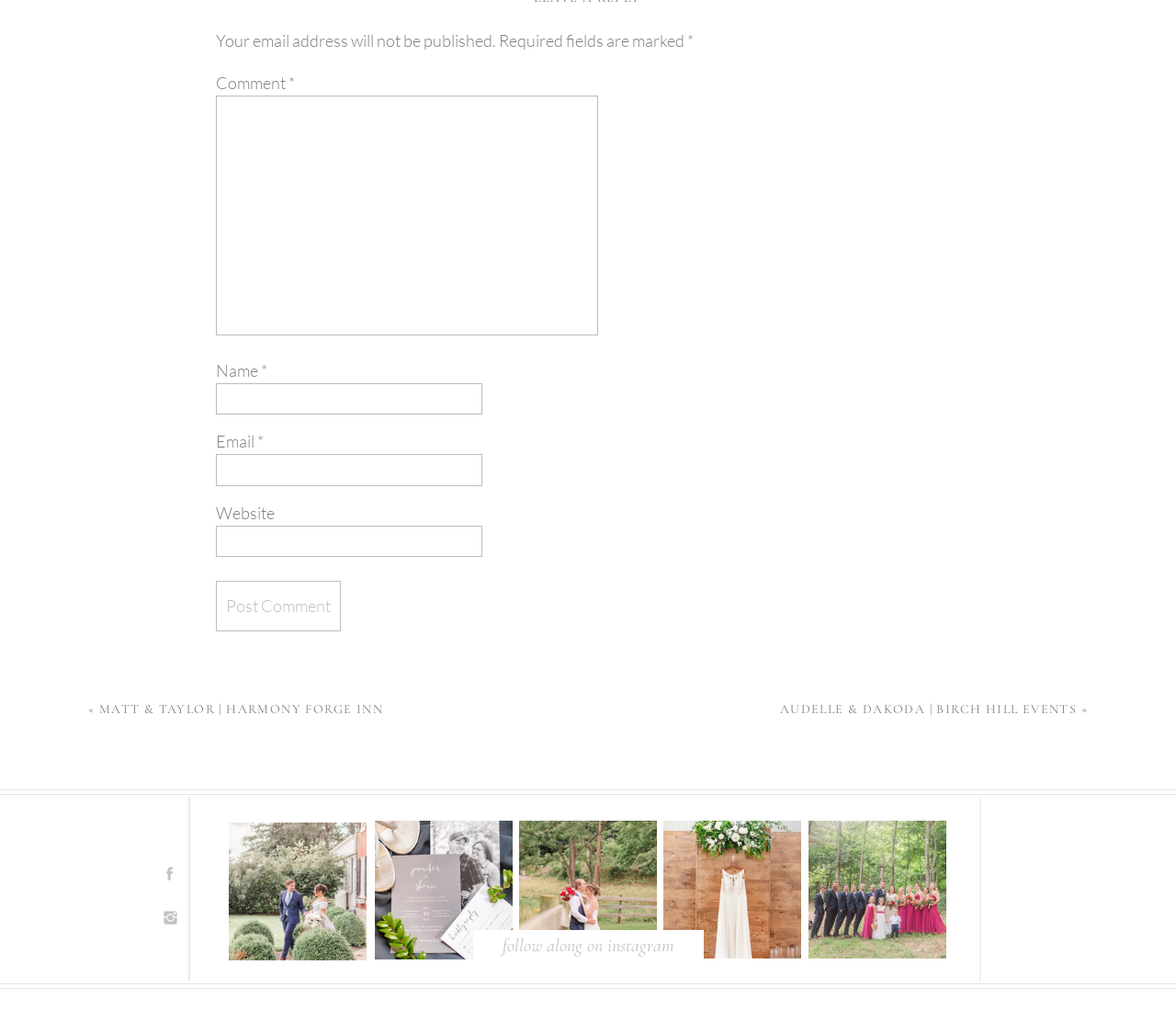Based on the provided description, "follow along on instagram", find the bounding box of the corresponding UI element in the screenshot.

[0.403, 0.925, 0.598, 0.945]